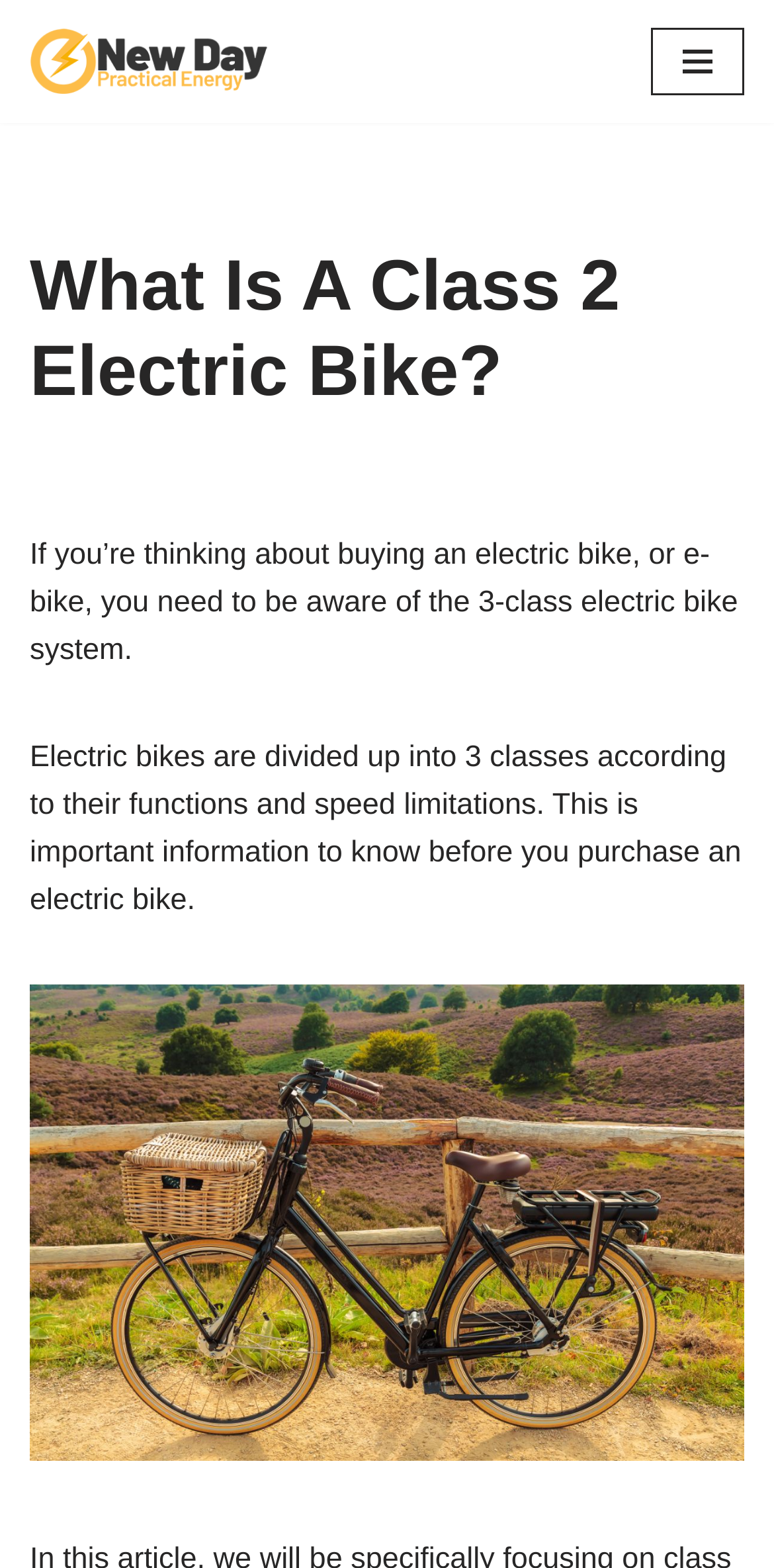Describe the entire webpage, focusing on both content and design.

The webpage is about electric bikes, specifically Class 2 electric bikes. At the top left of the page, there is a link to skip to the content. Next to it, on the top center, is a link to "New Day Practical Energy Product Reviews & Guides". On the top right, there is a navigation menu button.

Below the navigation menu button, there is a heading that reads "What Is A Class 2 Electric Bike?" followed by two paragraphs of text. The first paragraph explains that electric bikes are categorized into three classes based on their functions and speed limitations, and it's essential to know this before purchasing an e-bike. The second paragraph provides more information about the three-class system.

Below the text, there is an image related to Class 2 electric bikes, taking up most of the width of the page.